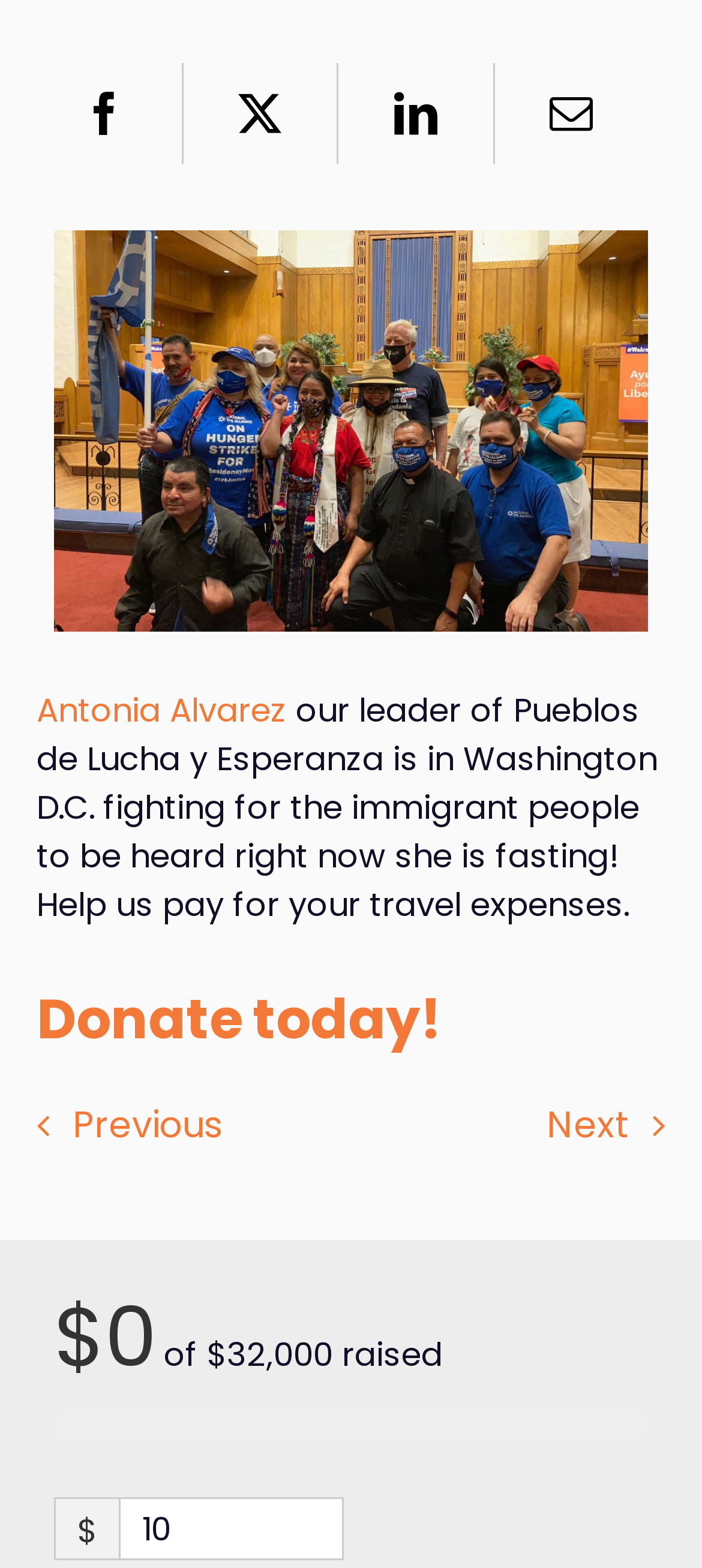Identify the bounding box for the UI element described as: "Donate today!". Ensure the coordinates are four float numbers between 0 and 1, formatted as [left, top, right, bottom].

[0.052, 0.625, 0.629, 0.674]